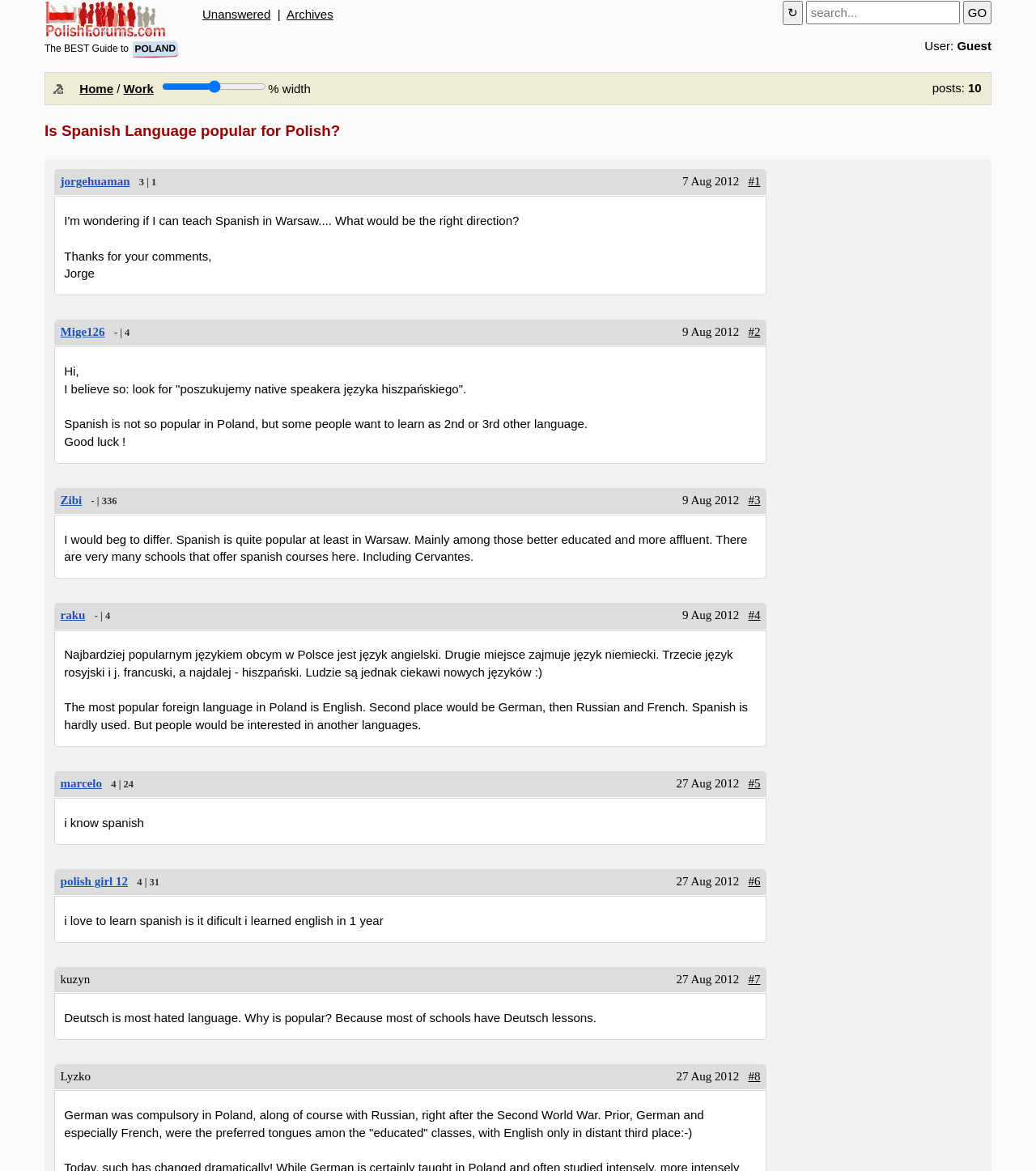What is the purpose of the slider in the first gridcell?
Craft a detailed and extensive response to the question.

The slider in the first gridcell is labeled '60 % width' and has a range of 20 to 100, suggesting that its purpose is to adjust the width of something, possibly a column or a section, to a desired percentage.